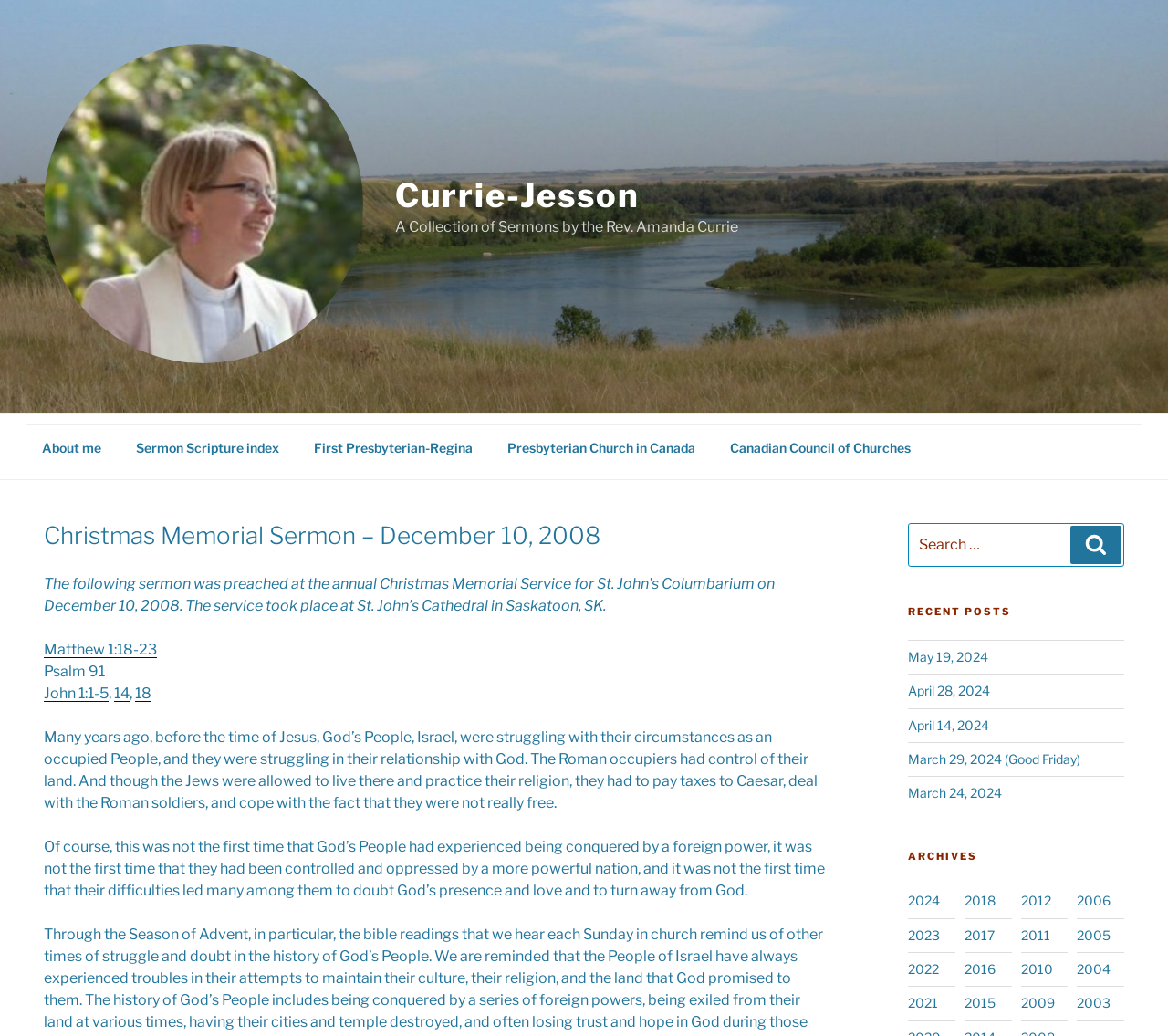Locate the bounding box coordinates of the element that needs to be clicked to carry out the instruction: "Click the 'About me' link". The coordinates should be given as four float numbers ranging from 0 to 1, i.e., [left, top, right, bottom].

[0.022, 0.41, 0.1, 0.453]